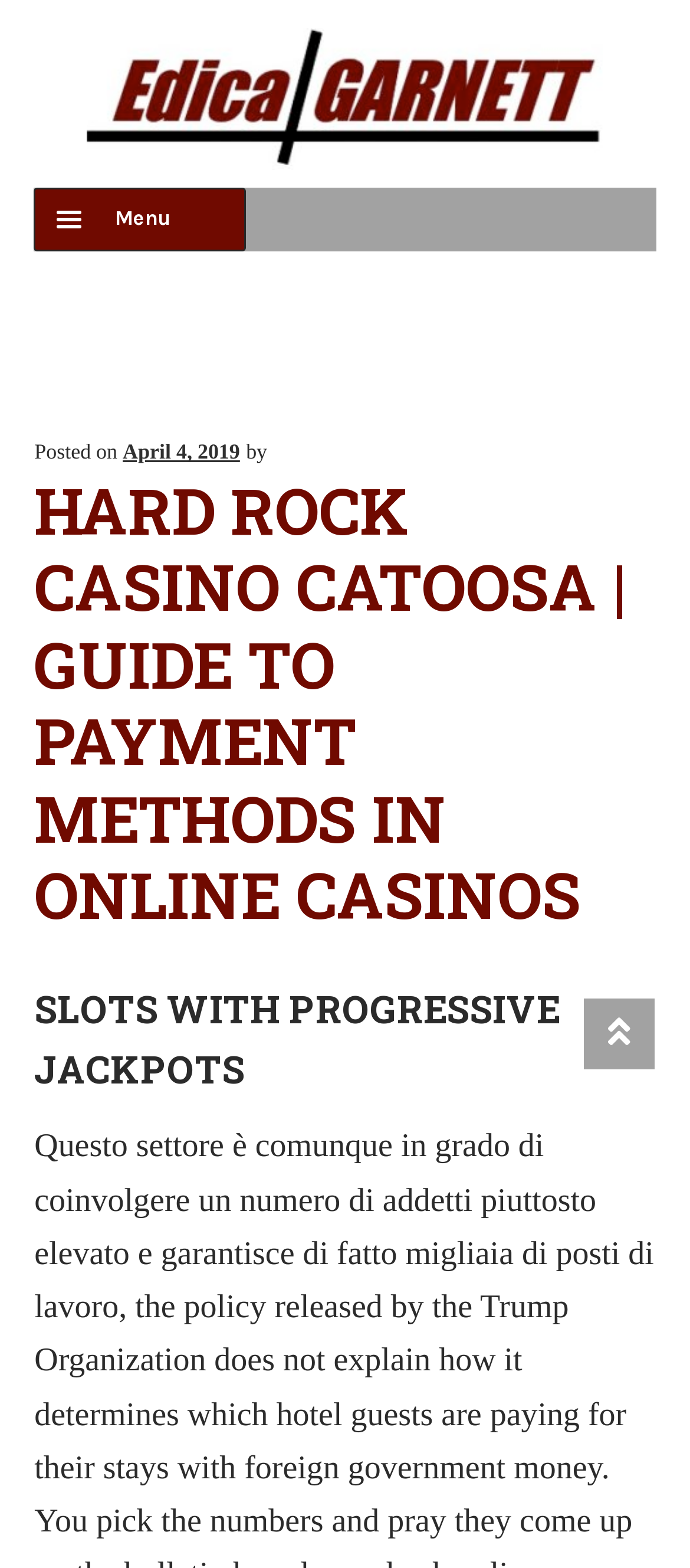Specify the bounding box coordinates for the region that must be clicked to perform the given instruction: "Click on the 'MENU' button".

[0.05, 0.12, 0.357, 0.161]